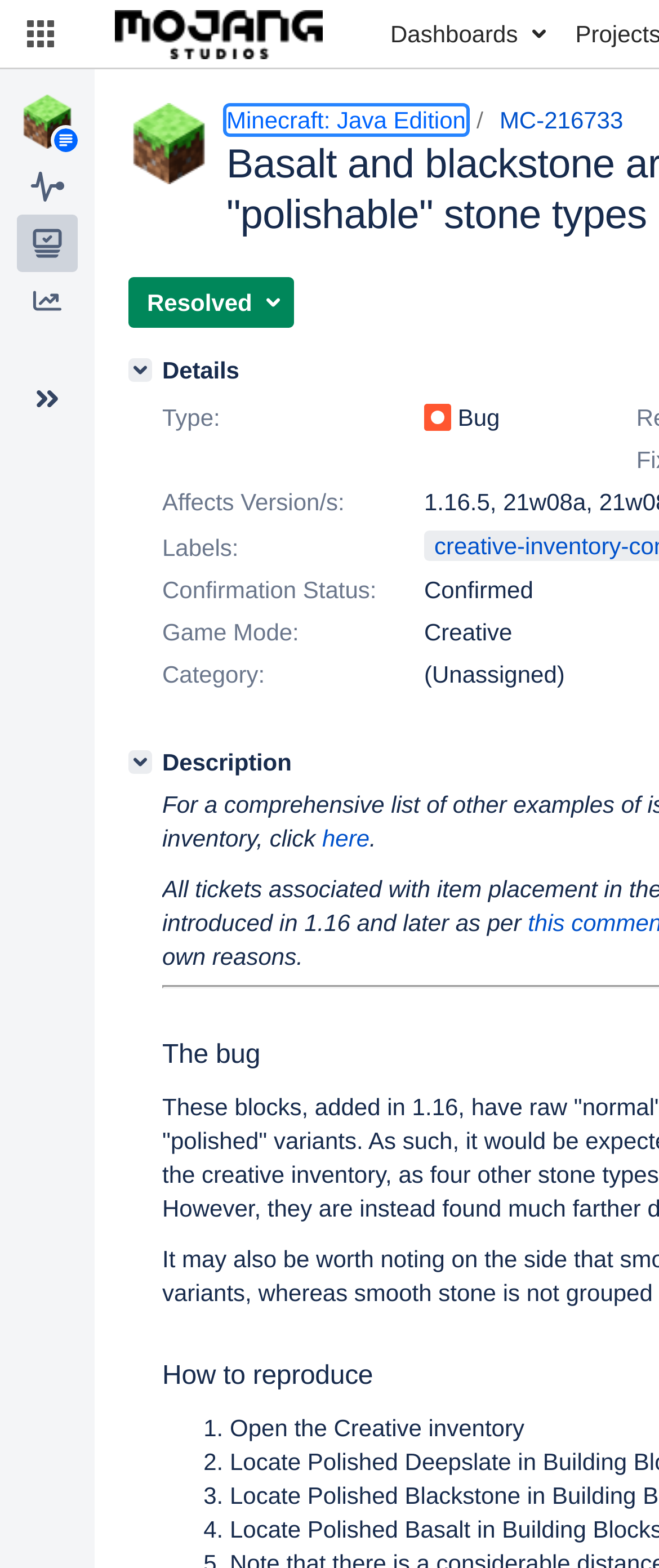What is the game mode related to issue MC-216733?
Please respond to the question thoroughly and include all relevant details.

I found the answer by looking at the strong text 'Game Mode:' and its corresponding value 'Creative' in the main content area, which indicates that the game mode related to issue MC-216733 is Creative.